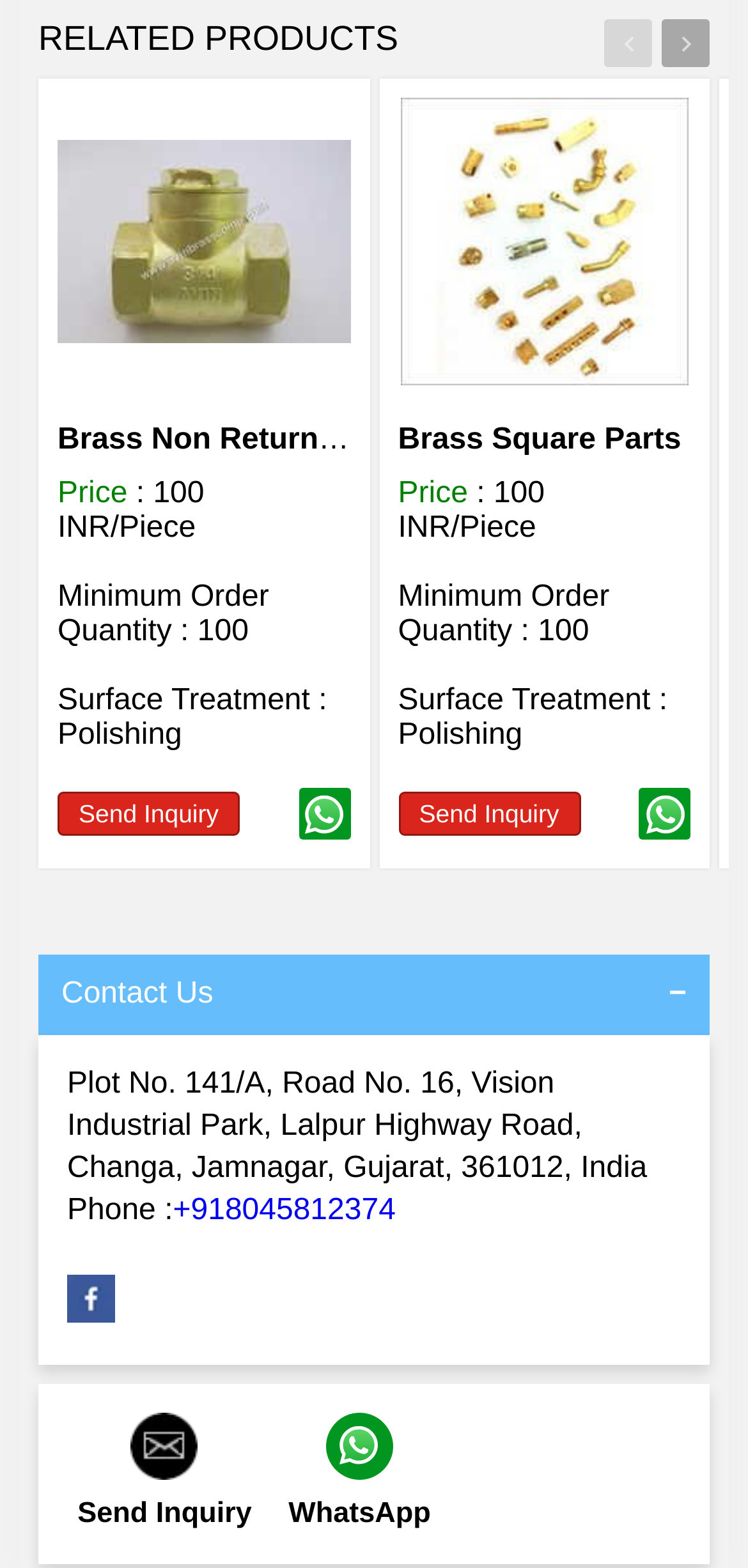Pinpoint the bounding box coordinates of the area that should be clicked to complete the following instruction: "Sign In to the website". The coordinates must be given as four float numbers between 0 and 1, i.e., [left, top, right, bottom].

None